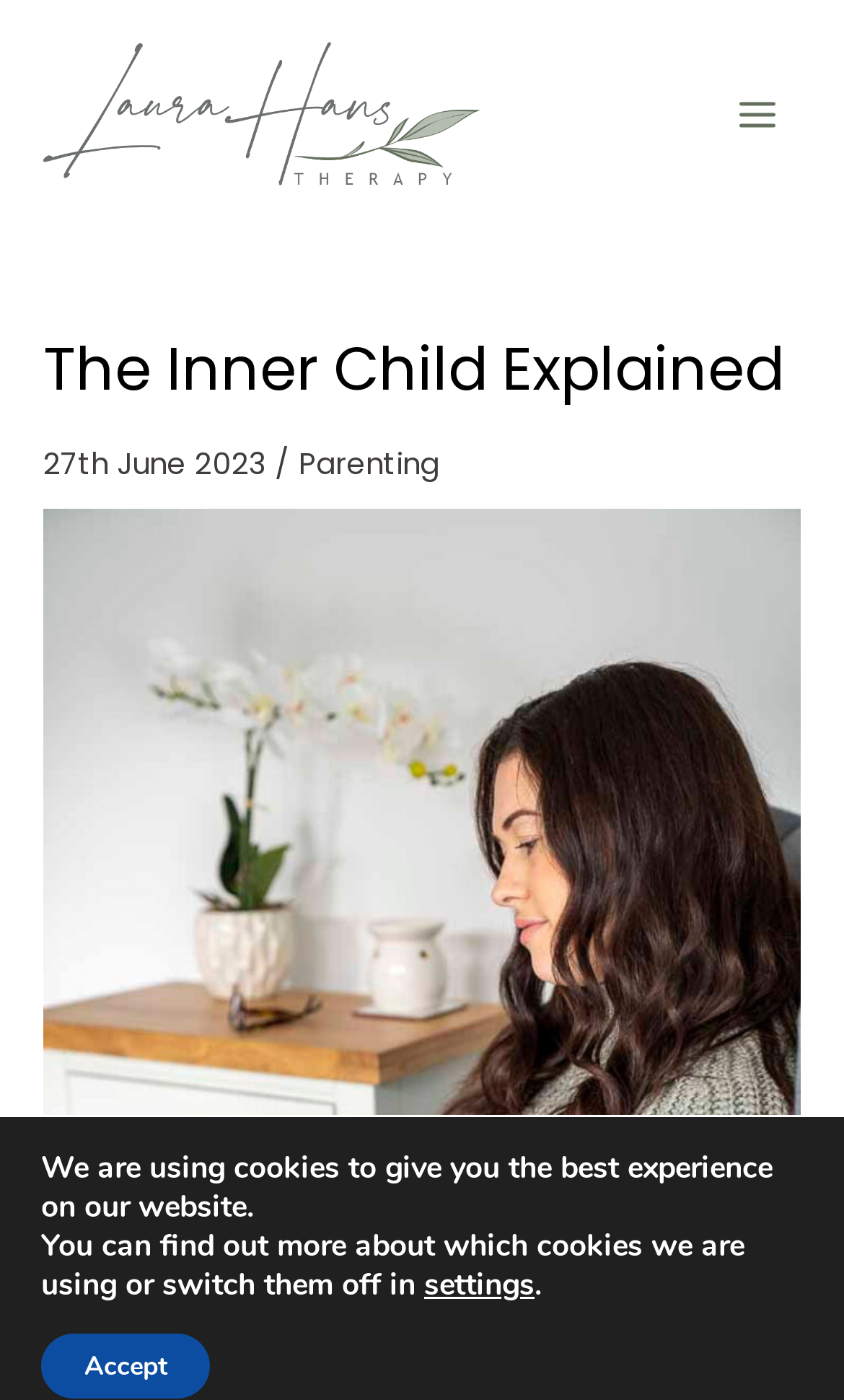Illustrate the webpage with a detailed description.

The webpage is about "The Inner Child Explained" by Laura Hans Therapy. At the top left, there is a logo of Laura Hans Therapy, which is an image accompanied by a link to the therapy's website. To the right of the logo, there is a main menu button. 

Below the logo, there is a heading that reads "The Inner Child Explained". Underneath the heading, there is a date "27th June 2023" followed by a category "Parenting", which is a link. 

At the bottom of the page, there is a notification about the use of cookies on the website. The notification is divided into two paragraphs of text, with a settings button in the middle and an accept button at the bottom right.